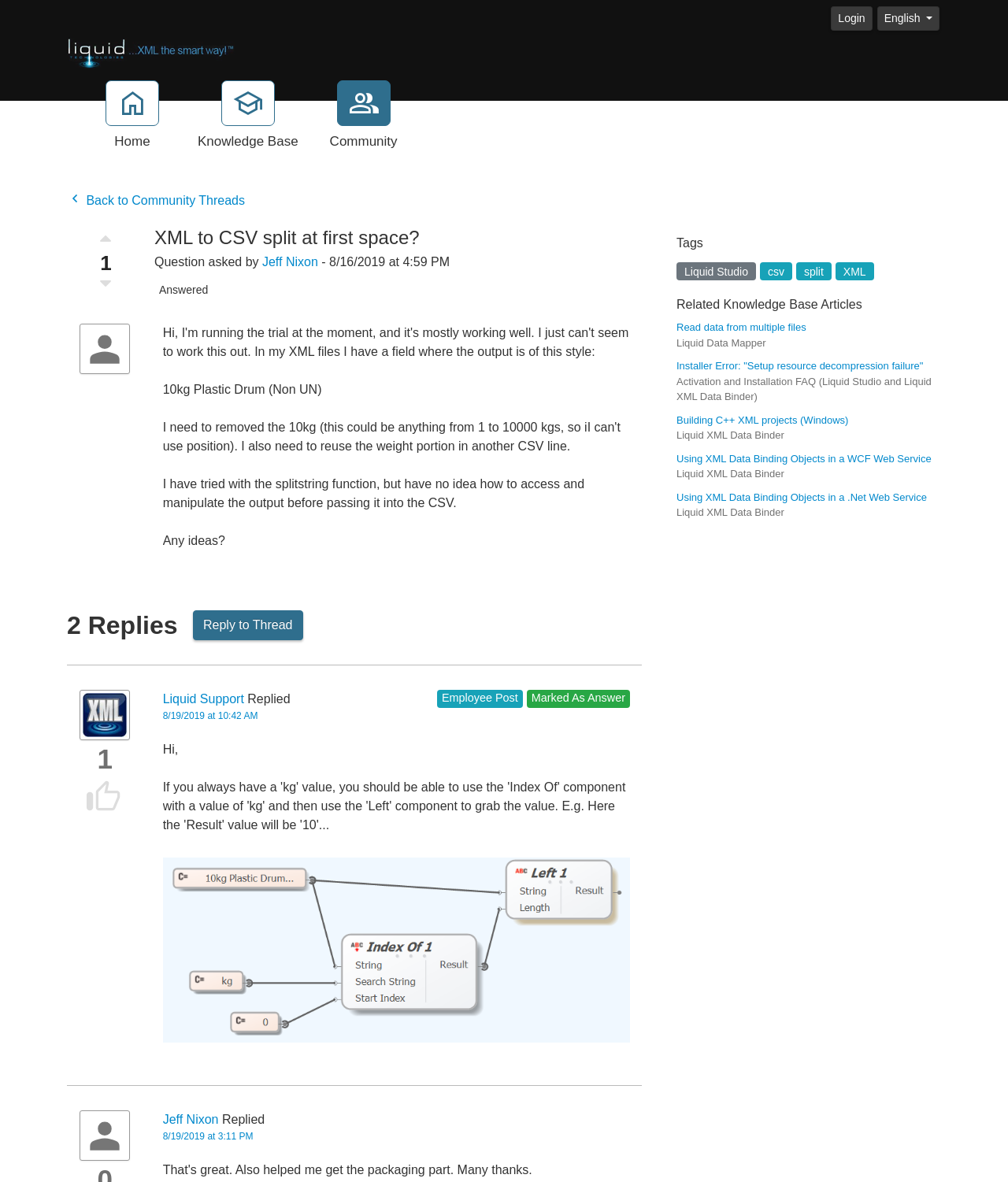Please determine the bounding box coordinates of the element's region to click in order to carry out the following instruction: "Click on the 'Cooking Top Gear' logo". The coordinates should be four float numbers between 0 and 1, i.e., [left, top, right, bottom].

None